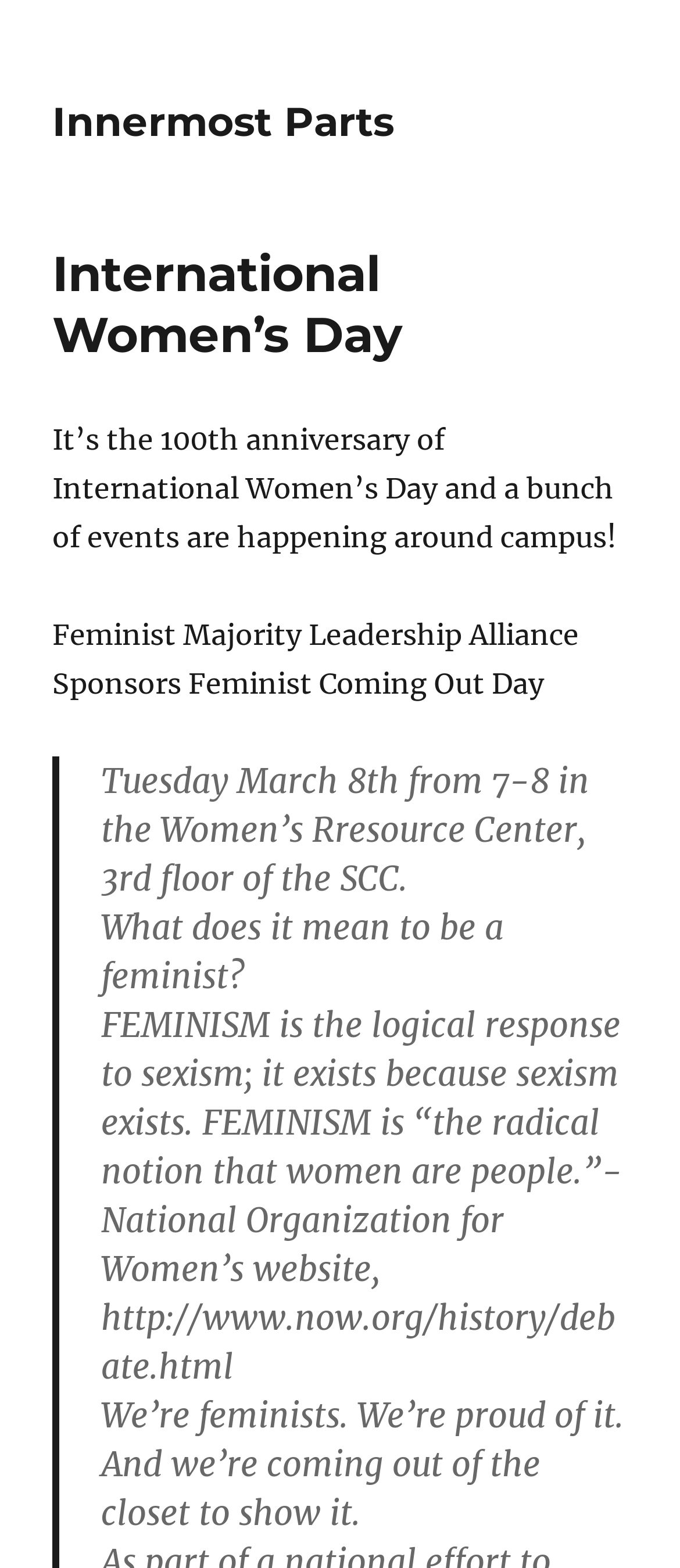Generate the text of the webpage's primary heading.

International Women’s Day